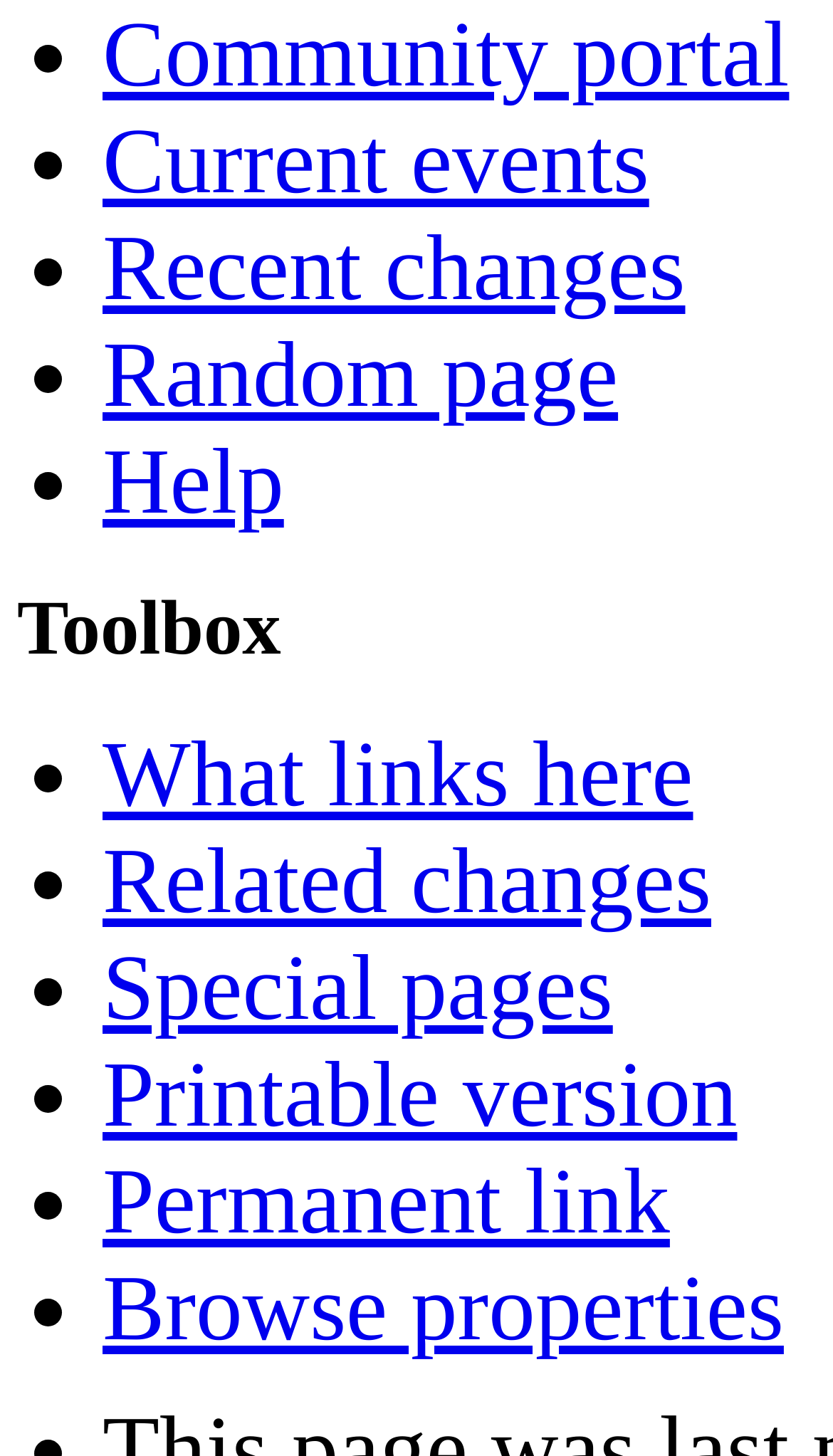Please provide the bounding box coordinates for the element that needs to be clicked to perform the instruction: "View community portal". The coordinates must consist of four float numbers between 0 and 1, formatted as [left, top, right, bottom].

[0.123, 0.003, 0.947, 0.074]